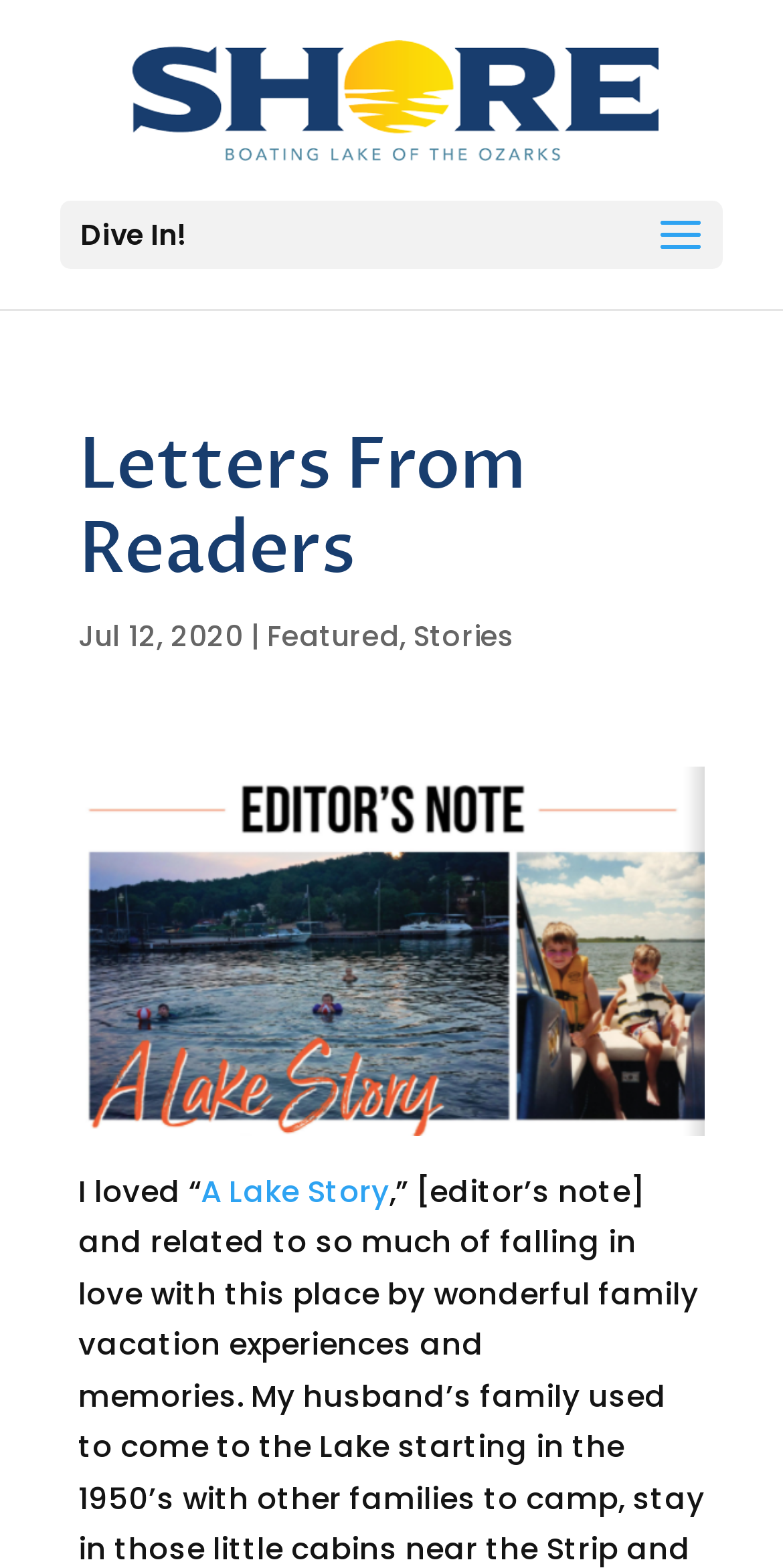Can you extract the primary headline text from the webpage?

Letters From Readers